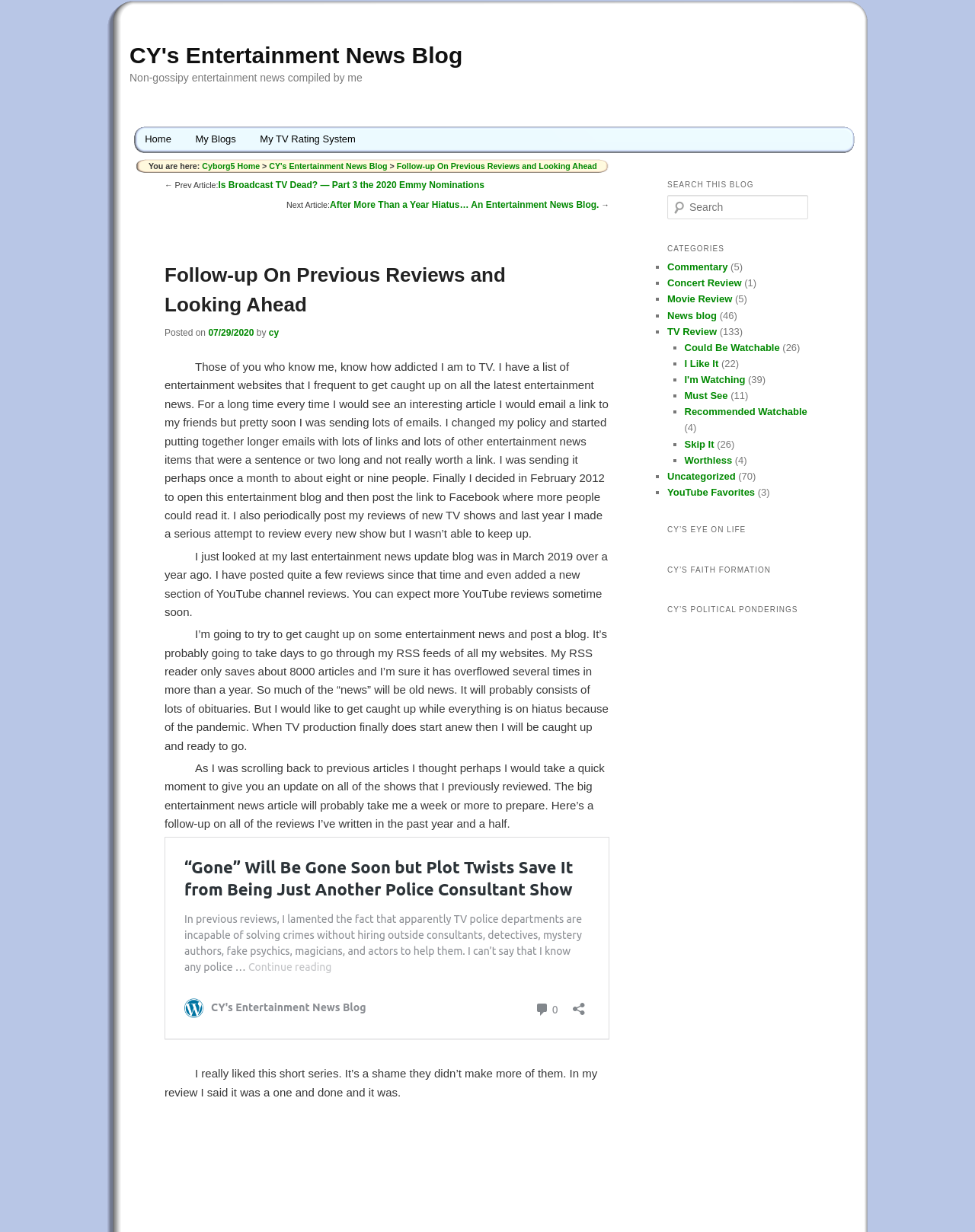Could you determine the bounding box coordinates of the clickable element to complete the instruction: "Visit the 'CY's Entertainment News Blog' homepage"? Provide the coordinates as four float numbers between 0 and 1, i.e., [left, top, right, bottom].

[0.133, 0.035, 0.474, 0.055]